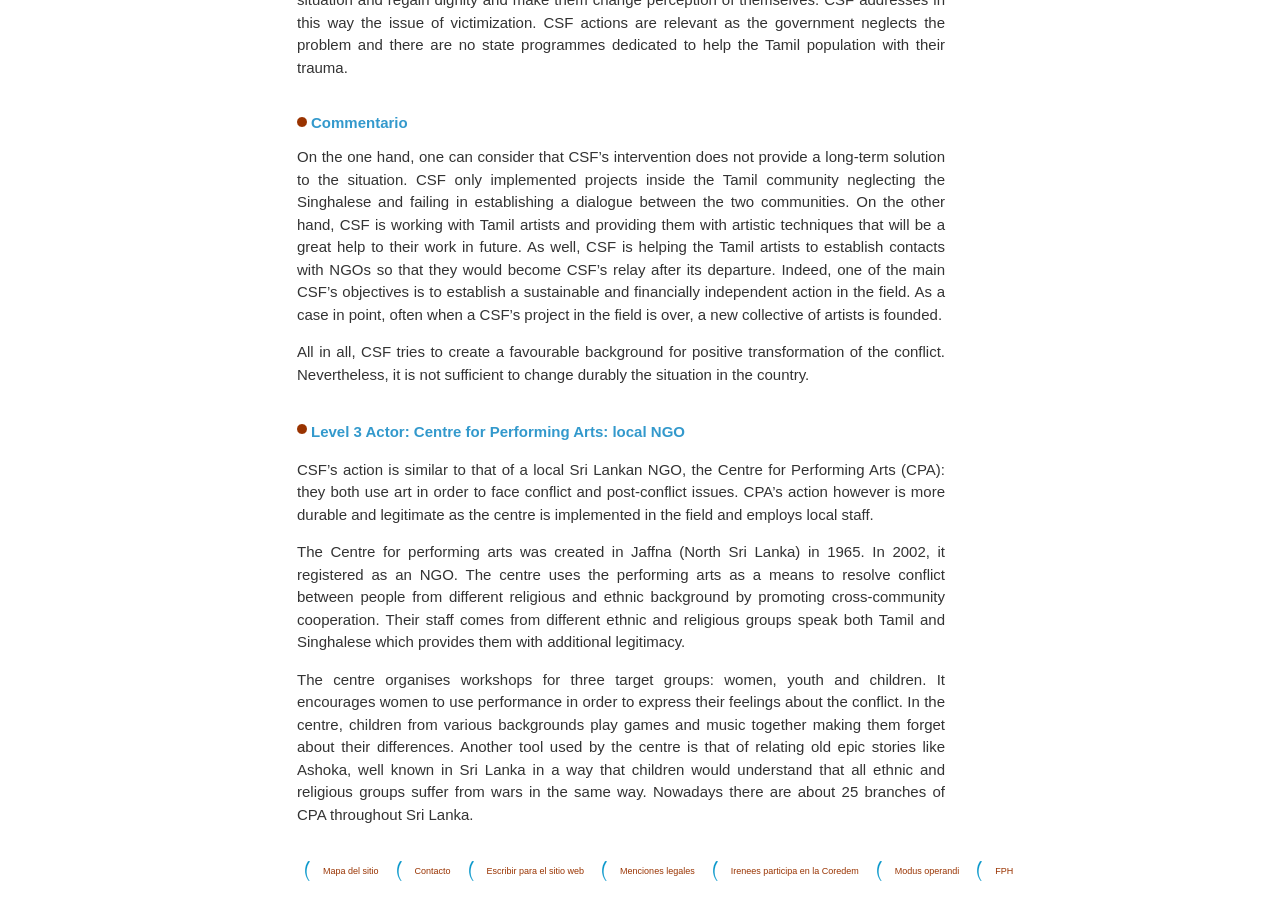What is the location of the Centre for Performing Arts?
Based on the screenshot, provide your answer in one word or phrase.

Jaffna, North Sri Lanka